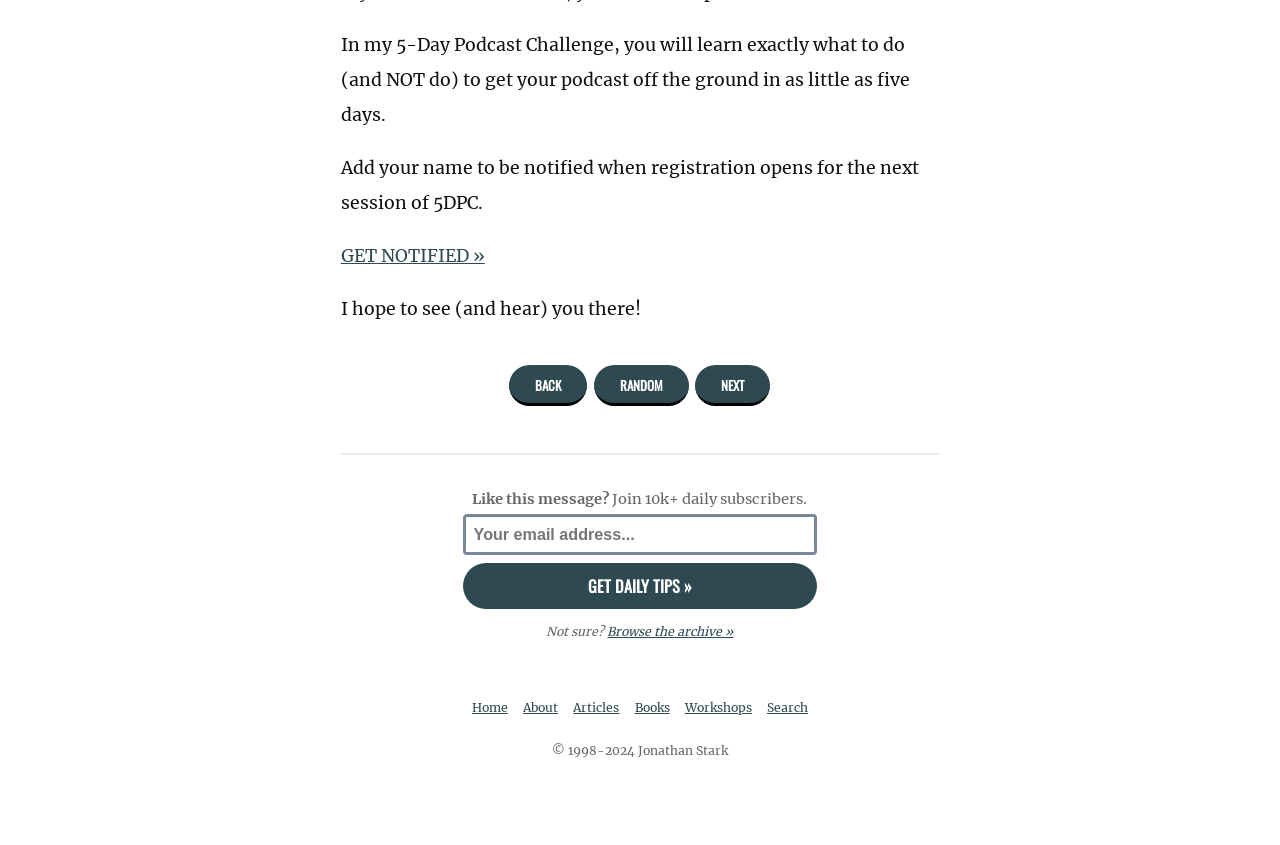Using the provided element description "Home", determine the bounding box coordinates of the UI element.

[0.364, 0.816, 0.402, 0.86]